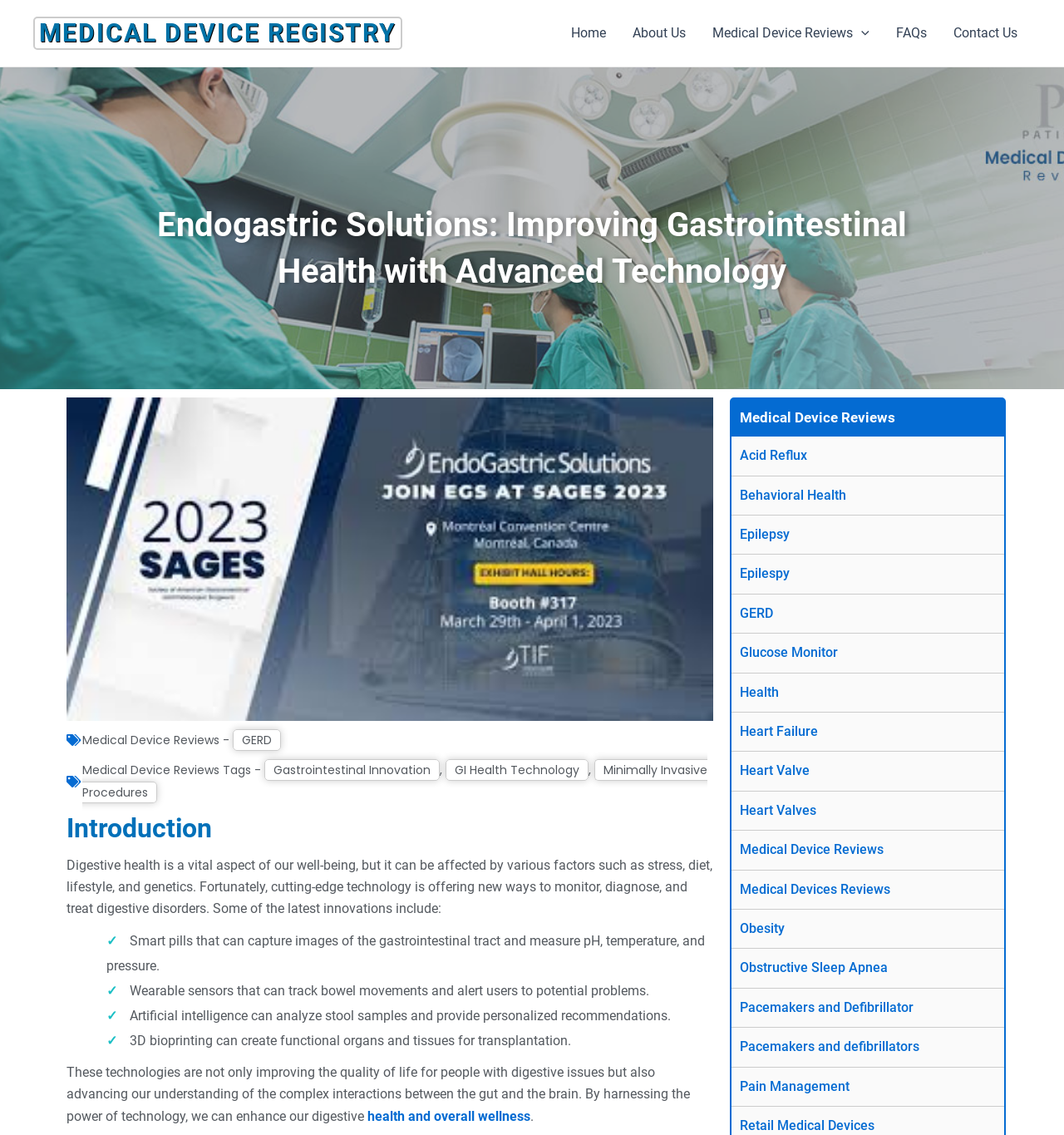Please specify the bounding box coordinates of the clickable region to carry out the following instruction: "Click on the 'About Us' link". The coordinates should be four float numbers between 0 and 1, in the format [left, top, right, bottom].

[0.582, 0.0, 0.657, 0.059]